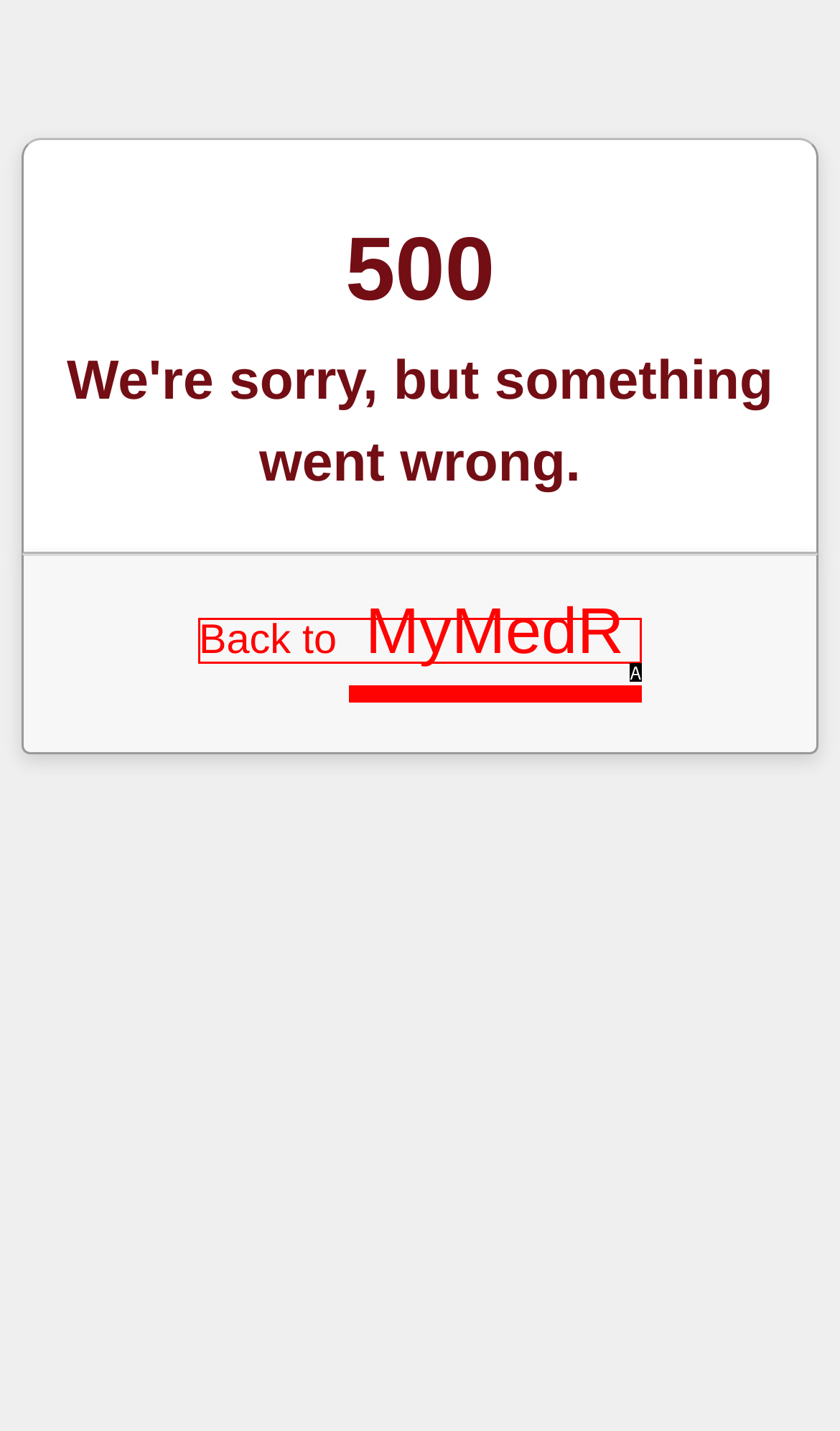Find the option that matches this description: Back to MyMedR
Provide the matching option's letter directly.

A